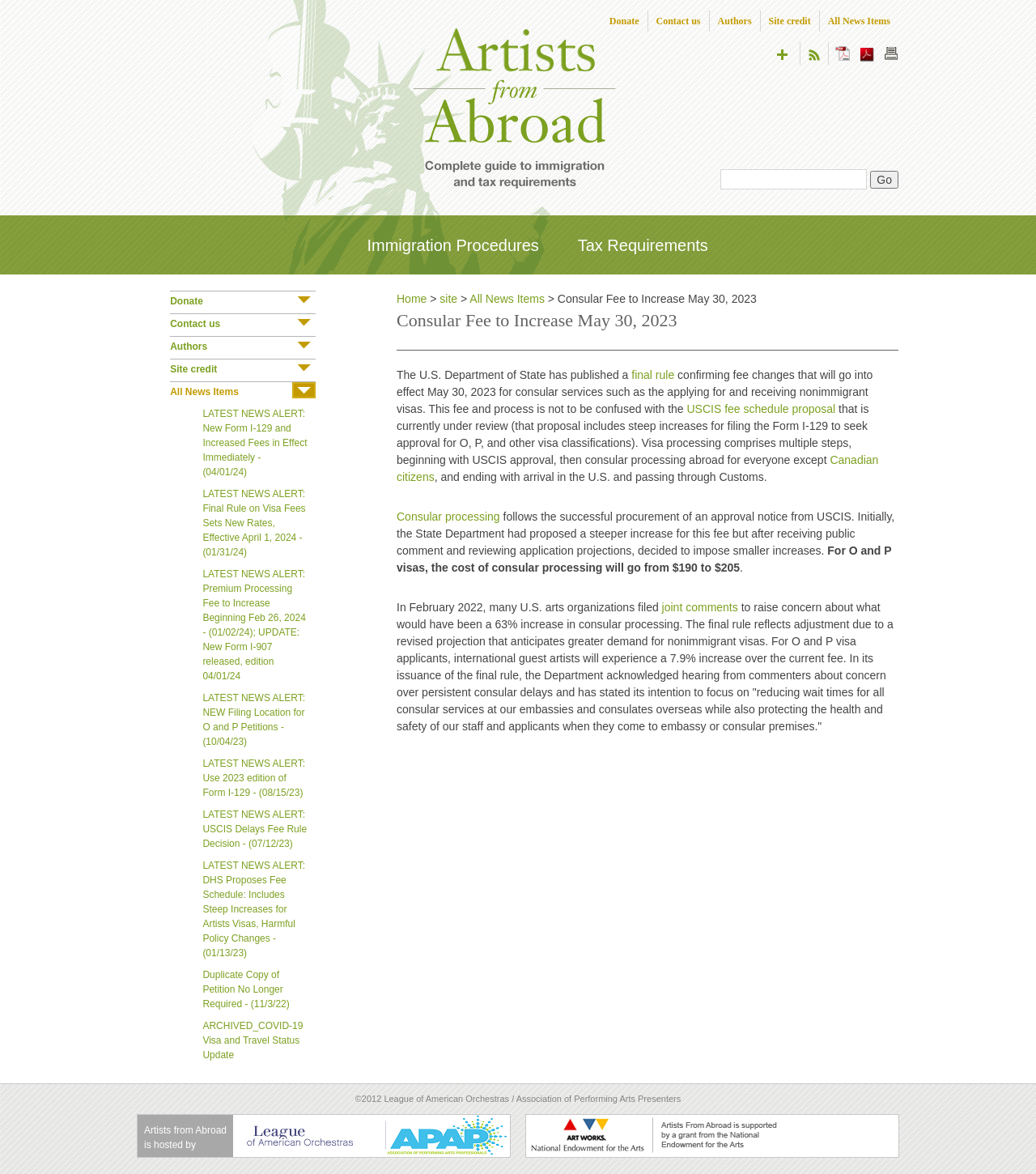Identify the bounding box of the UI element that matches this description: "title="National Endowment for the Arts"".

[0.508, 0.949, 0.755, 0.988]